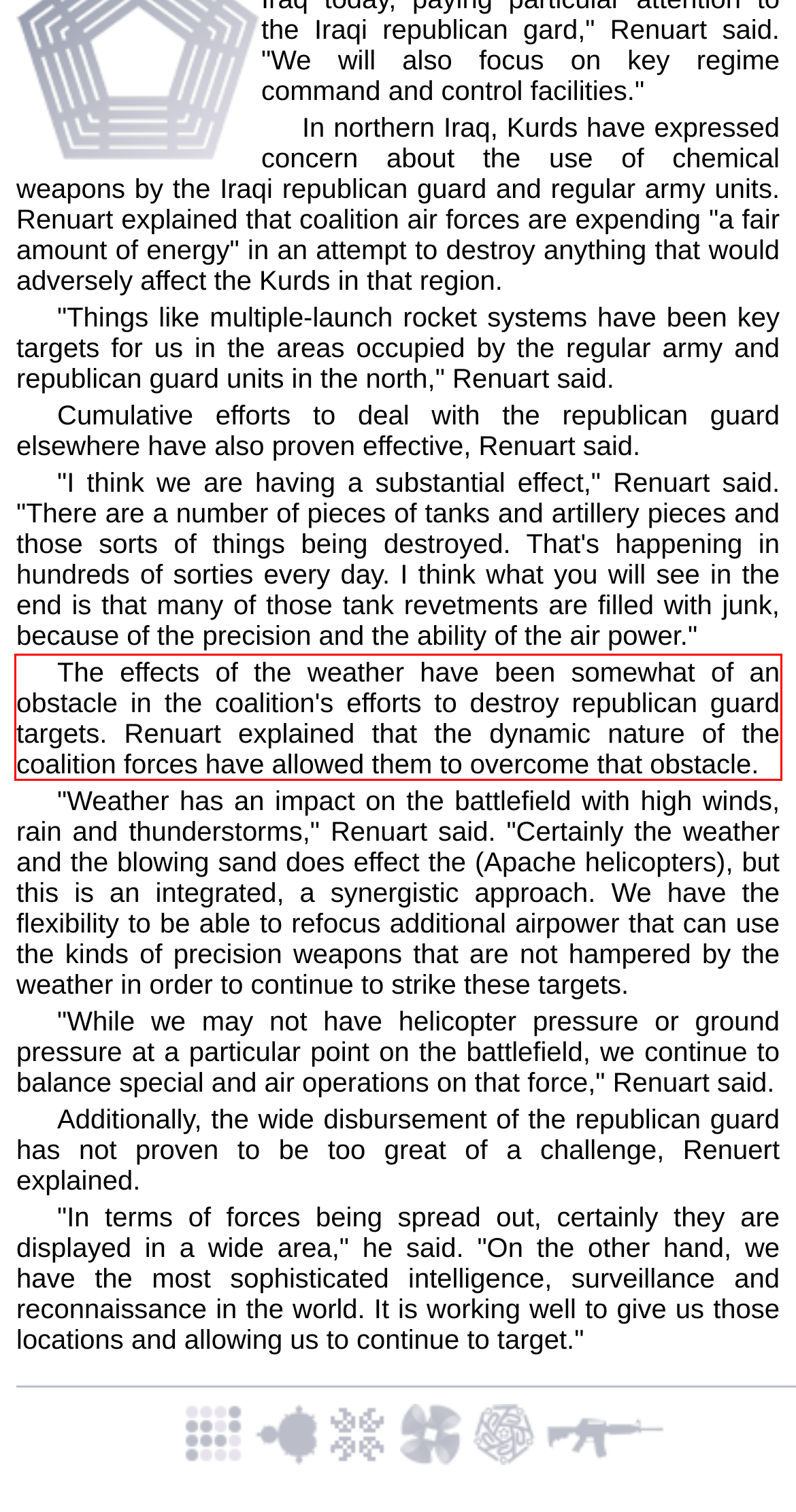Using the provided screenshot, read and generate the text content within the red-bordered area.

The effects of the weather have been somewhat of an obstacle in the coalition's efforts to destroy republican guard targets. Renuart explained that the dynamic nature of the coalition forces have allowed them to overcome that obstacle.